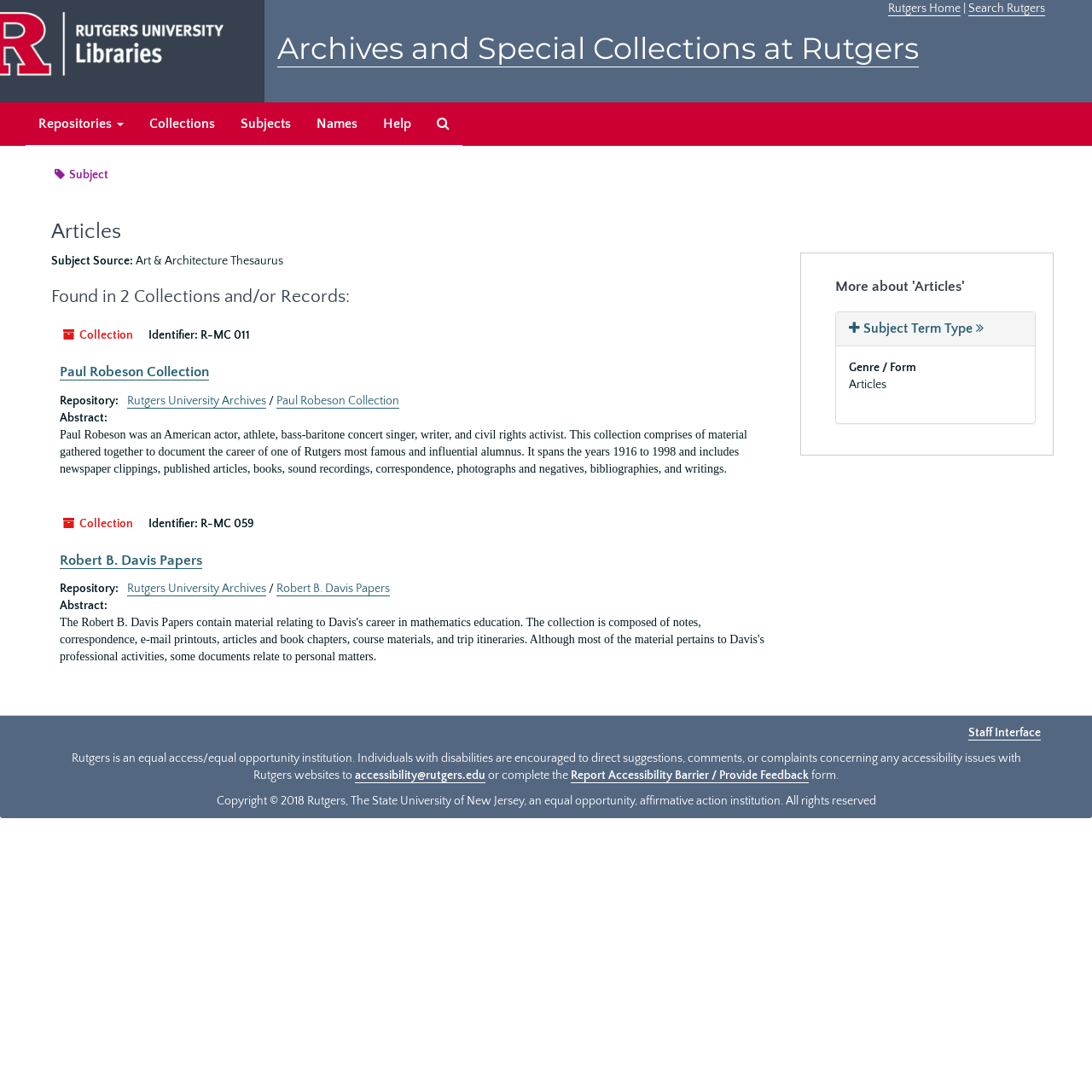What is the name of the other collection besides Paul Robeson Collection?
Please respond to the question thoroughly and include all relevant details.

I found the answer by looking at the section with the heading 'Found in 2 Collections and/or Records:' and finding the other collection, which is Robert B. Davis Papers.